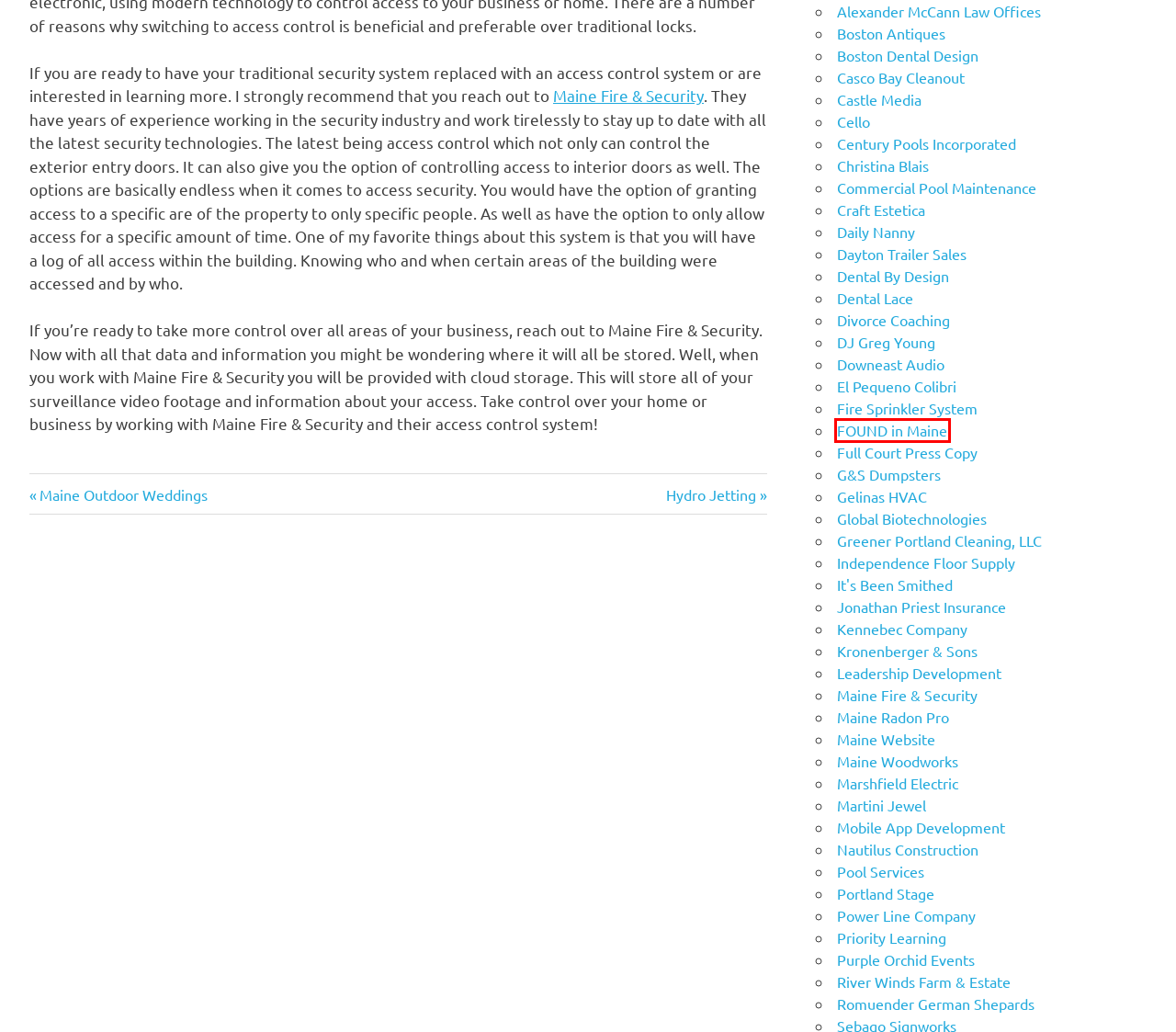Review the webpage screenshot and focus on the UI element within the red bounding box. Select the best-matching webpage description for the new webpage that follows after clicking the highlighted element. Here are the candidates:
A. Kronenberger & Sons Archives - Shop N Review
B. Boston Dental Design Archives - Shop N Review
C. Mobile App Development Archives - Shop N Review
D. FOUND in Maine Archives - Shop N Review
E. Hydro Jetting - Shop N Review
F. Commercial Pool Maintenance Archives - Shop N Review
G. Dental Lace Archives - Shop N Review
H. Craft Estetica Archives - Shop N Review

D